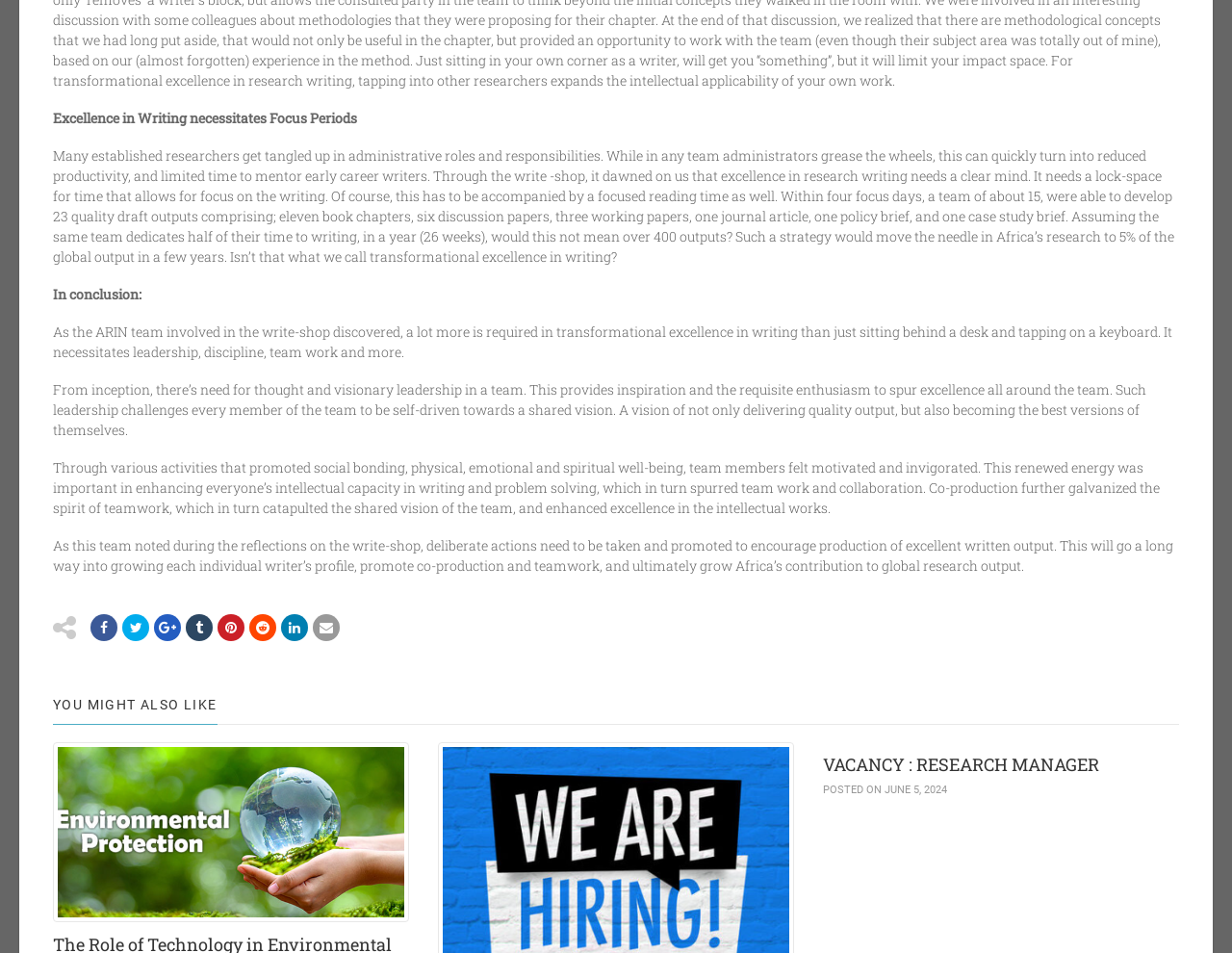How many quality draft outputs were developed in four focus days?
Look at the image and respond with a single word or a short phrase.

23